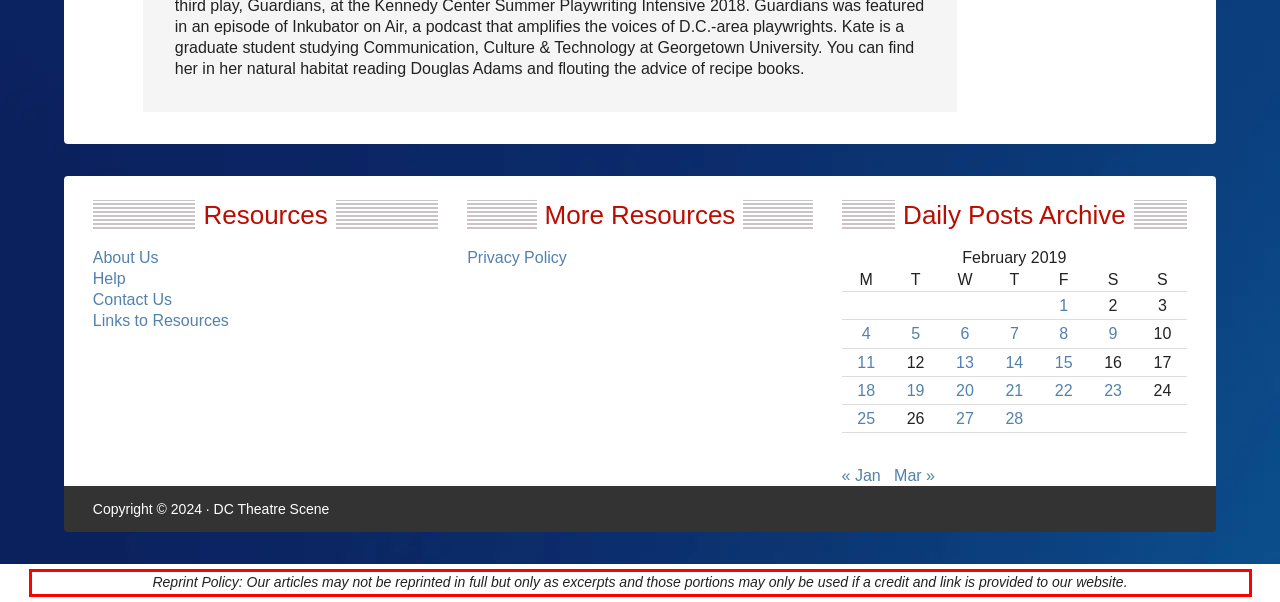Analyze the screenshot of the webpage and extract the text from the UI element that is inside the red bounding box.

Reprint Policy: Our articles may not be reprinted in full but only as excerpts and those portions may only be used if a credit and link is provided to our website.